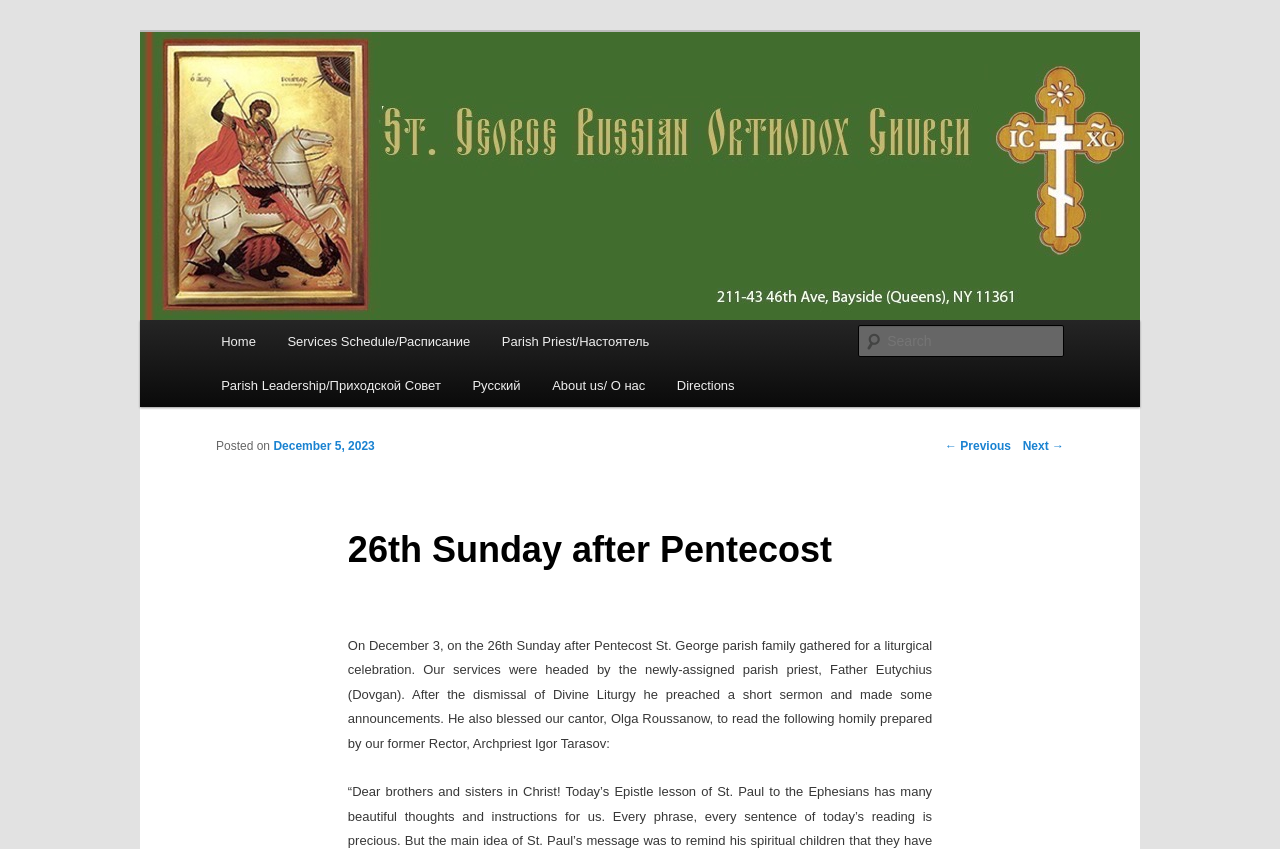What is the name of the cantor?
Using the visual information from the image, give a one-word or short-phrase answer.

Olga Roussanow